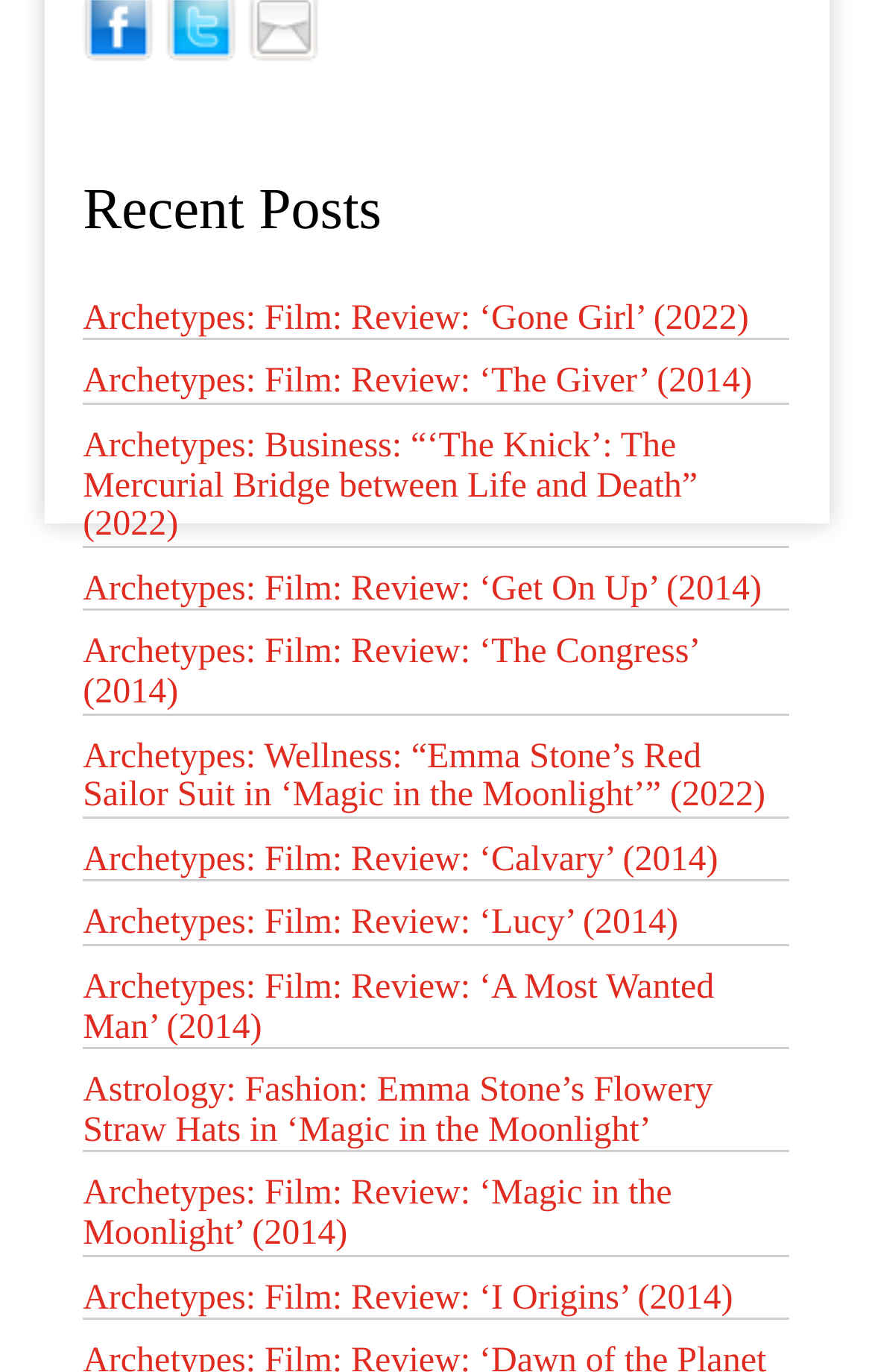What is the topic of the last article?
Please provide a detailed and comprehensive answer to the question.

I looked at the last article on the webpage, which has a heading 'Archetypes: Film: Review: ‘I Origins’ (2014)'. The topic of this article is Film.